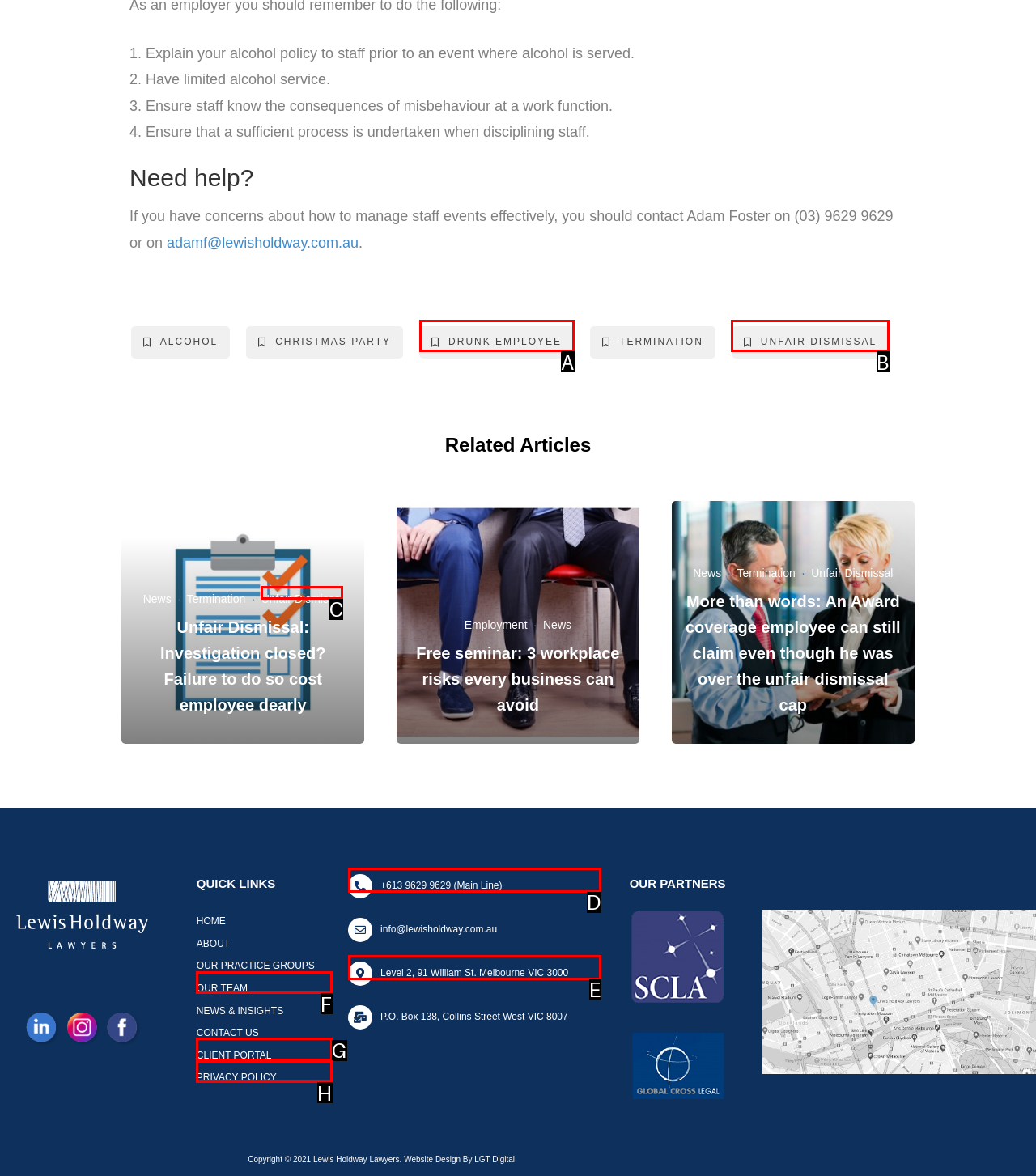Given the description: drunk employee, identify the matching HTML element. Provide the letter of the correct option.

A